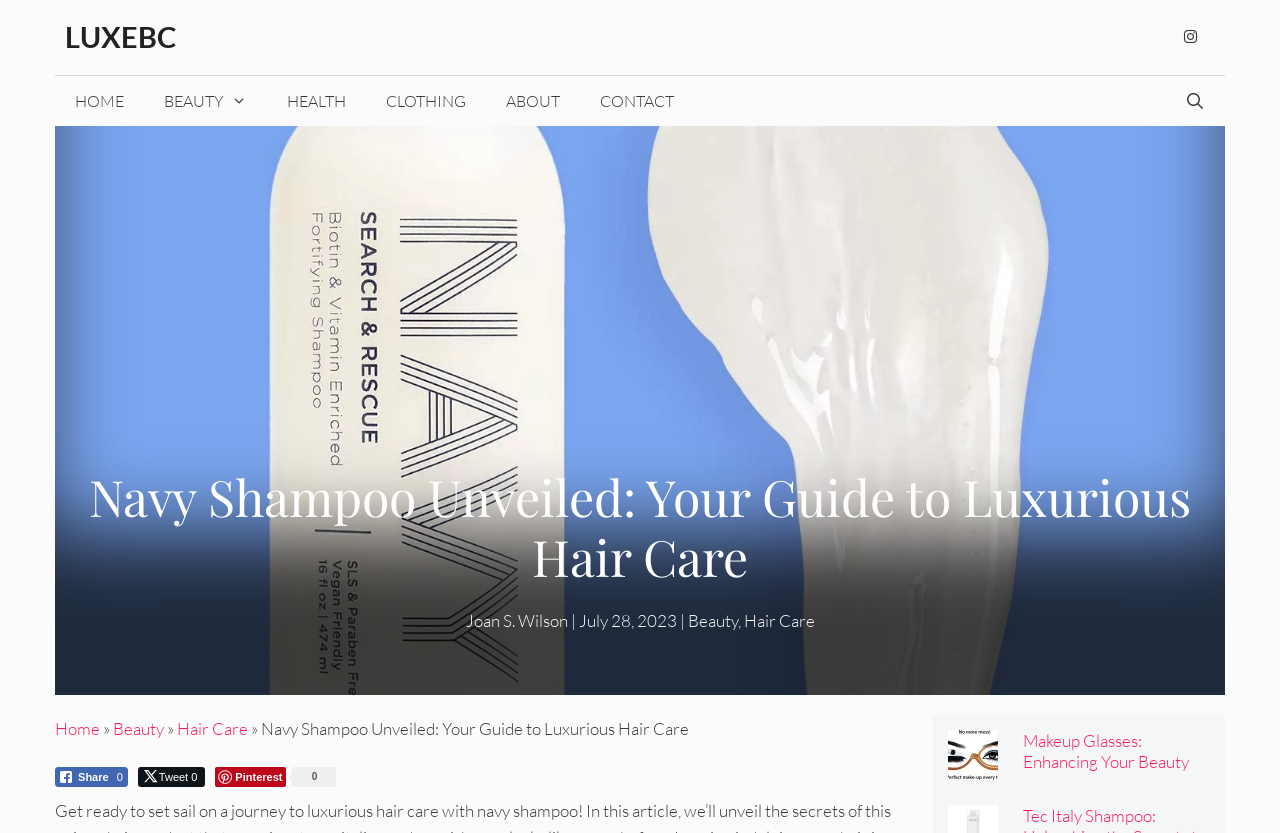Please identify the bounding box coordinates of the element that needs to be clicked to perform the following instruction: "Click on the Instagram link".

[0.916, 0.024, 0.943, 0.065]